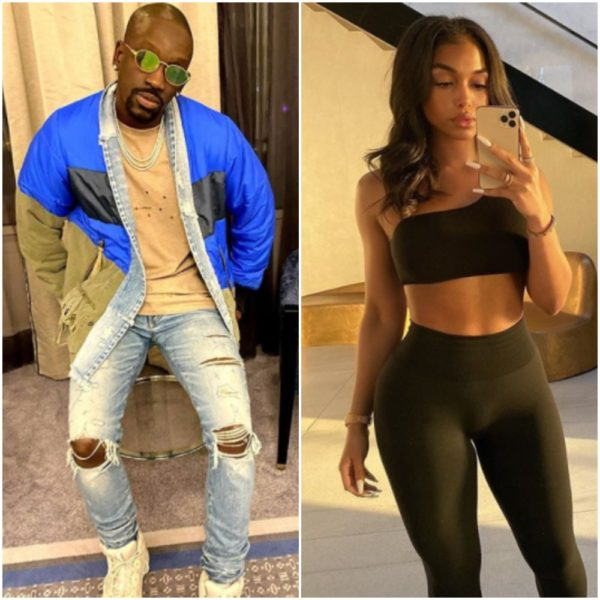What is the woman wearing on her upper body?
Using the image, elaborate on the answer with as much detail as possible.

According to the caption, the woman is presenting a sleek look in a black crop top, which is paired with fitted leggings to accentuate her figure.